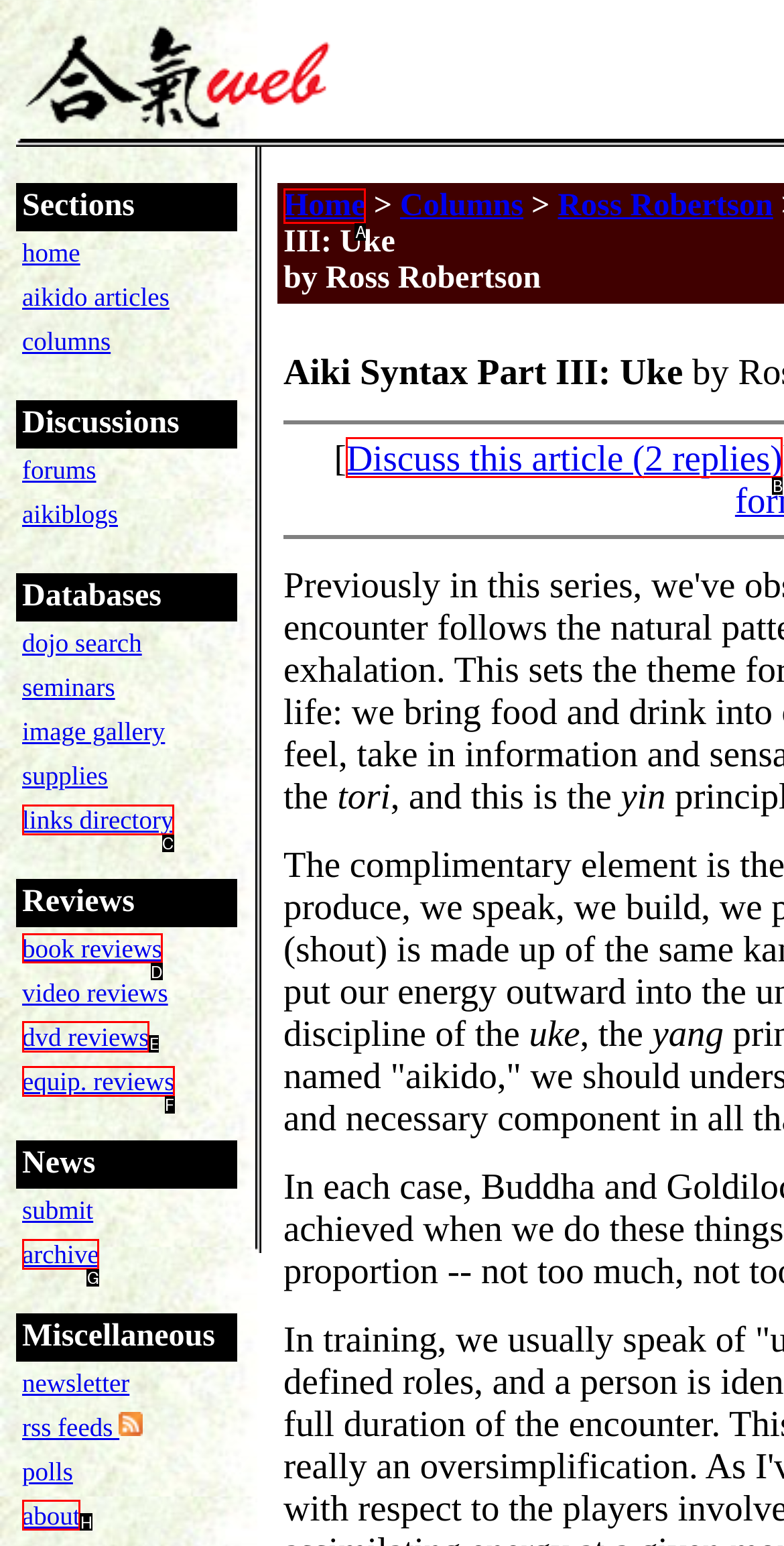From the provided options, which letter corresponds to the element described as: links directory
Answer with the letter only.

C